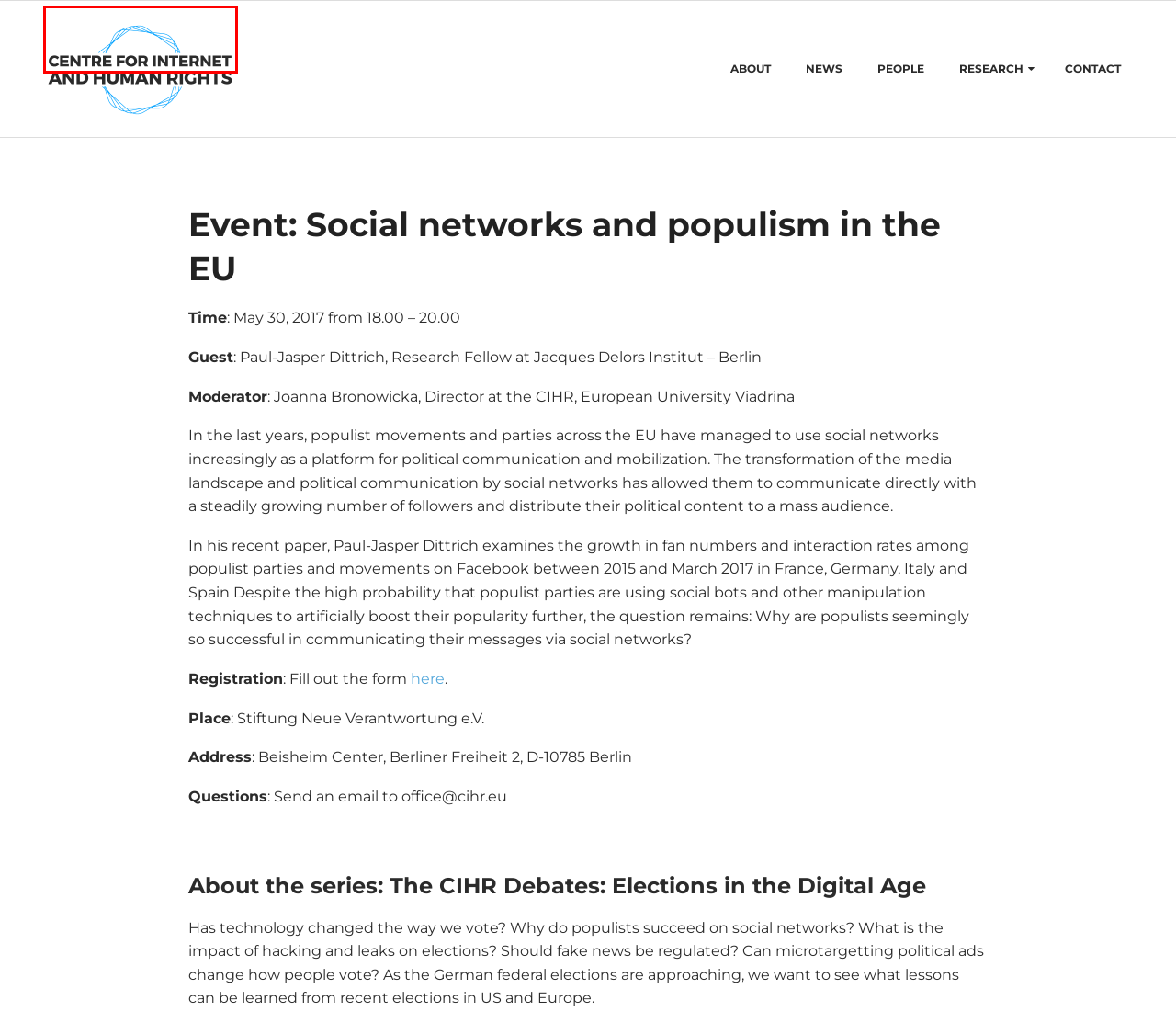After examining the screenshot of a webpage with a red bounding box, choose the most accurate webpage description that corresponds to the new page after clicking the element inside the red box. Here are the candidates:
A. Event series: Elections in the Digital Age – Centre for Internet & Human Rights
B. Research – Centre for Internet & Human Rights
C. Contact – Centre for Internet & Human Rights
D. News – Centre for Internet & Human Rights
E. About – Centre for Internet & Human Rights
F. People – Centre for Internet & Human Rights
G. Centre for Internet & Human Rights – Forschungsstelle Internet & Menschenrechte
H. May 30 seminar

G